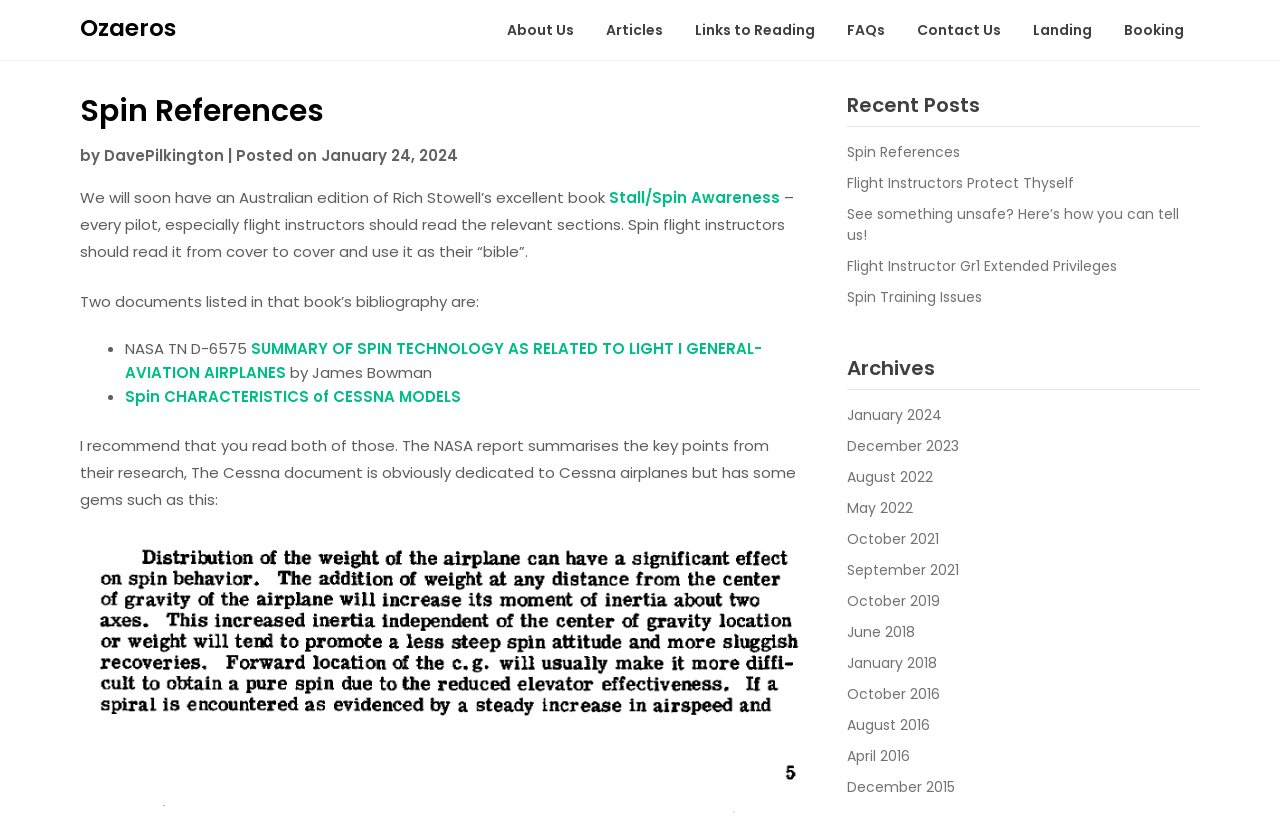Please answer the following question using a single word or phrase: 
What is the topic of the article mentioned in the first paragraph?

Rich Stowell's book